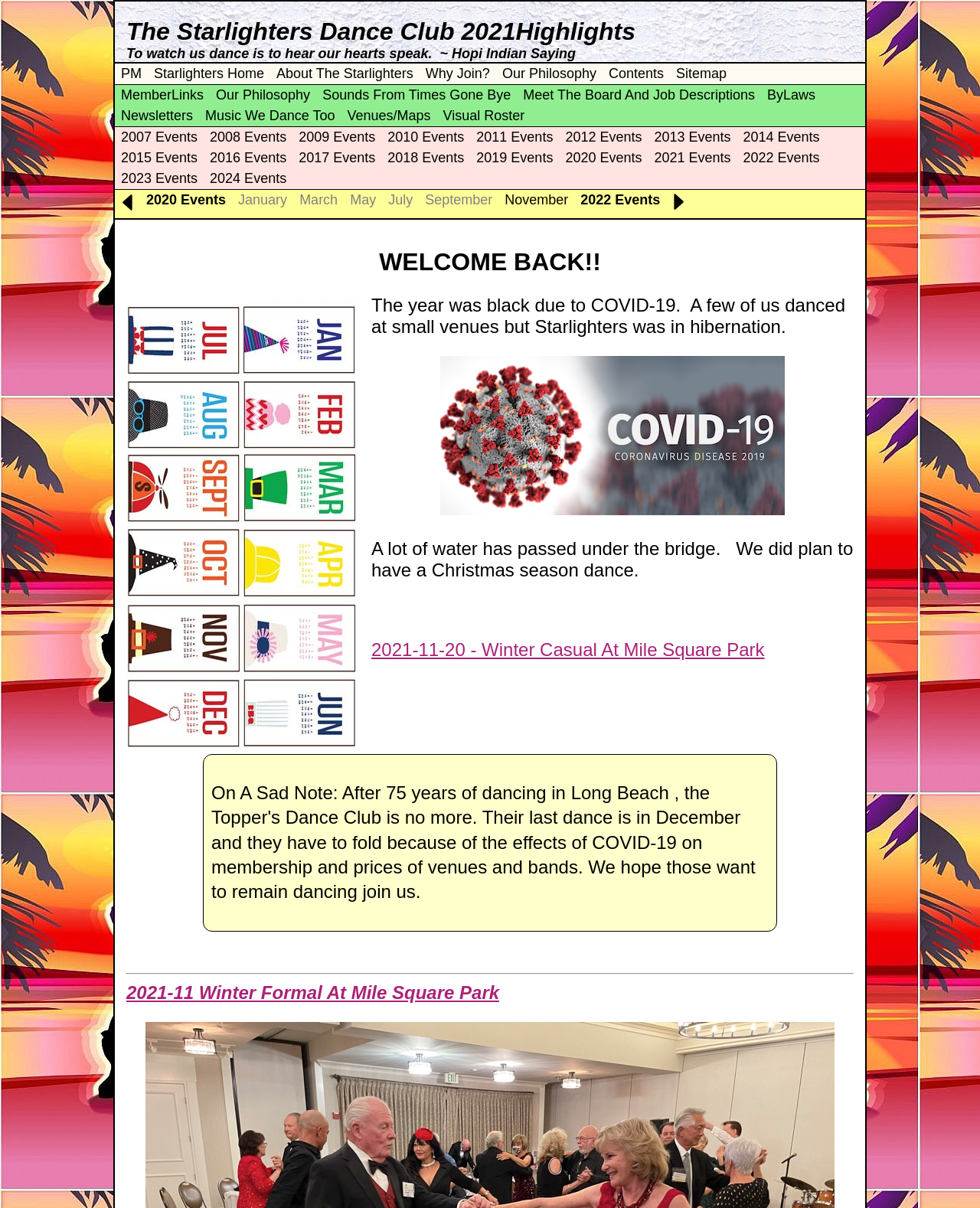Pinpoint the bounding box coordinates of the element you need to click to execute the following instruction: "Click the 'November' link". The bounding box should be represented by four float numbers between 0 and 1, in the format [left, top, right, bottom].

[0.515, 0.159, 0.58, 0.172]